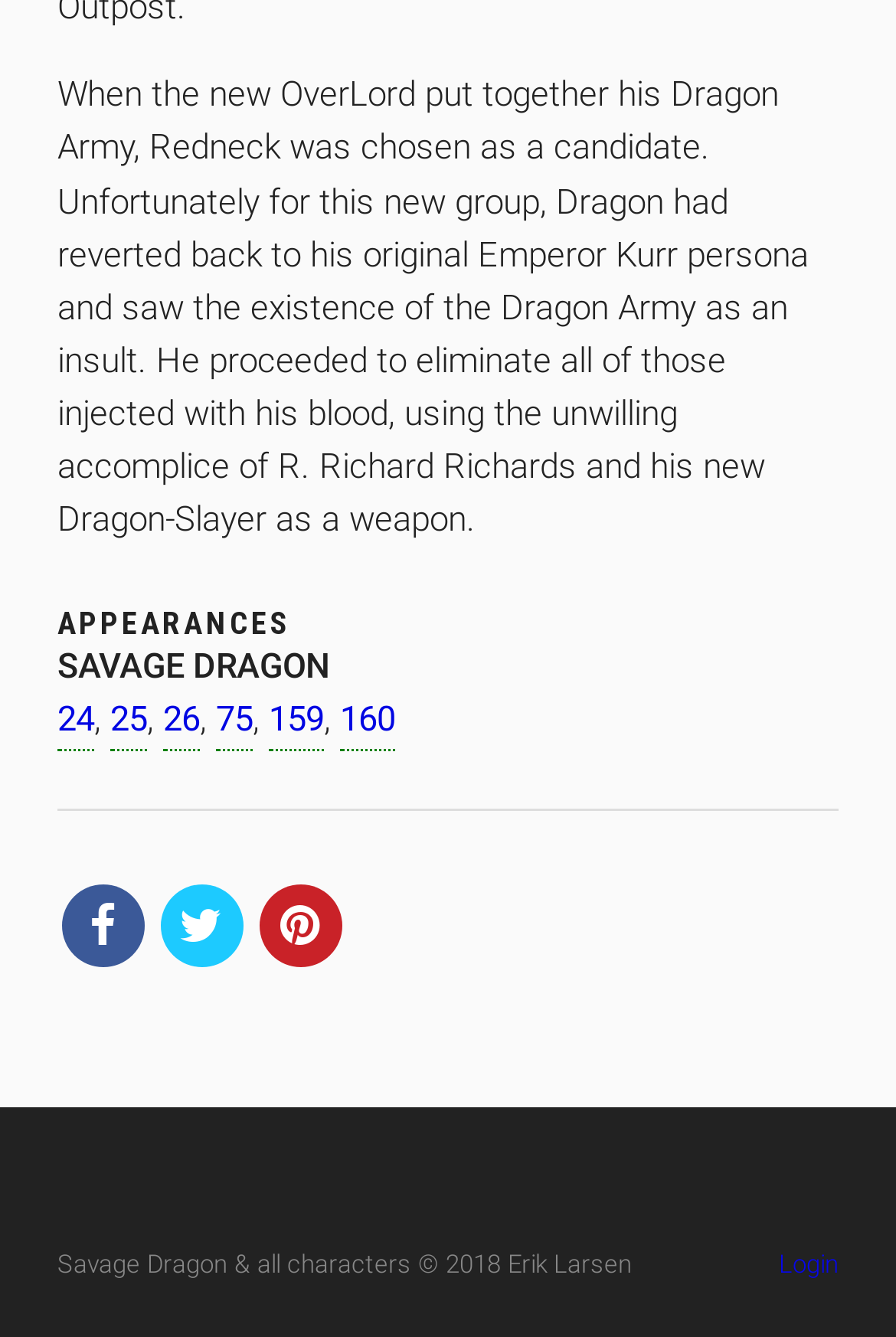Please identify the coordinates of the bounding box for the clickable region that will accomplish this instruction: "Share on Twitter".

[0.178, 0.661, 0.271, 0.723]